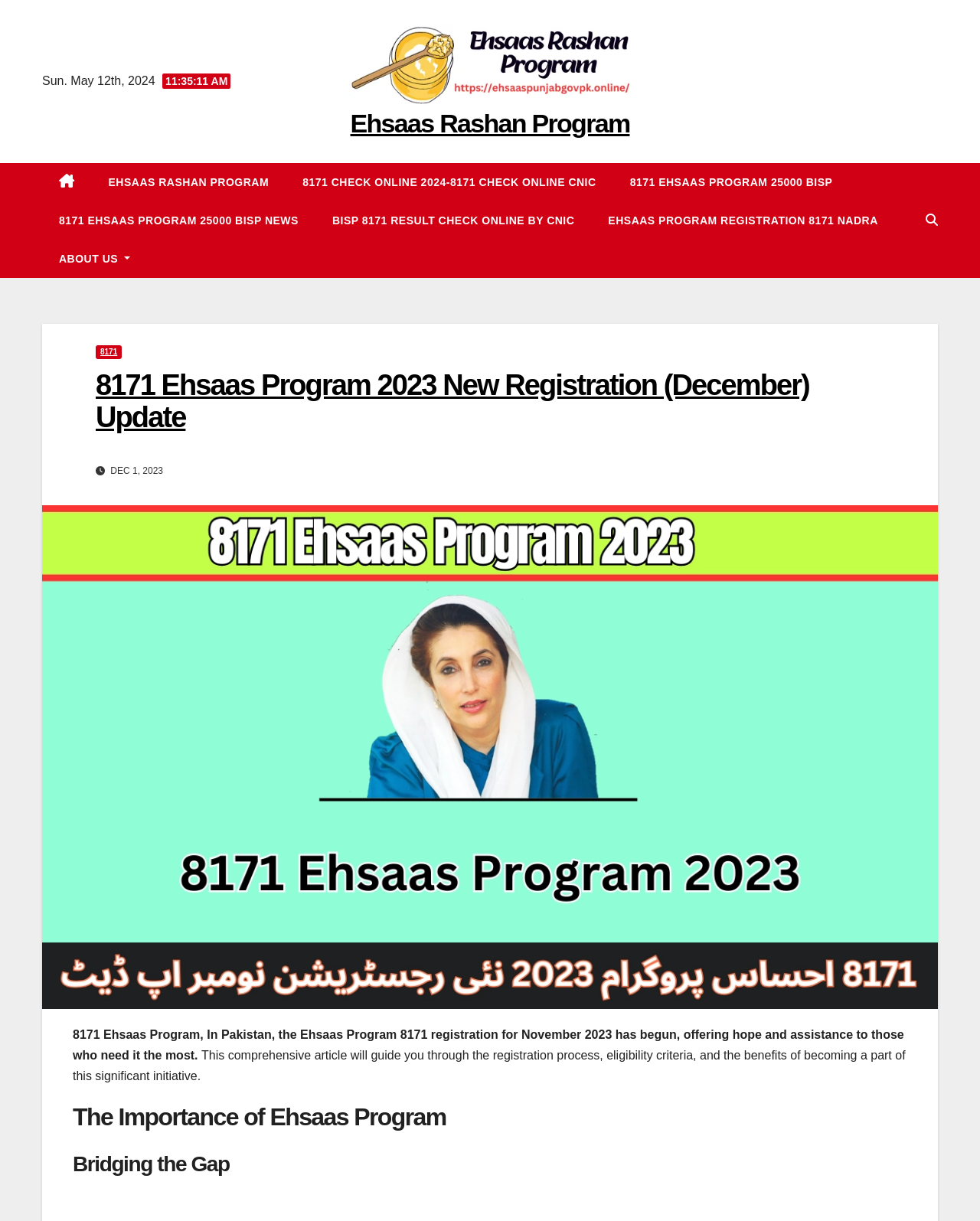What is the date mentioned in the top-right corner?
Provide a detailed answer to the question, using the image to inform your response.

I found the date 'Sun. May 12th, 2024' in the top-right corner of the webpage, which is likely the current date or a relevant date for the Ehsaas Program.